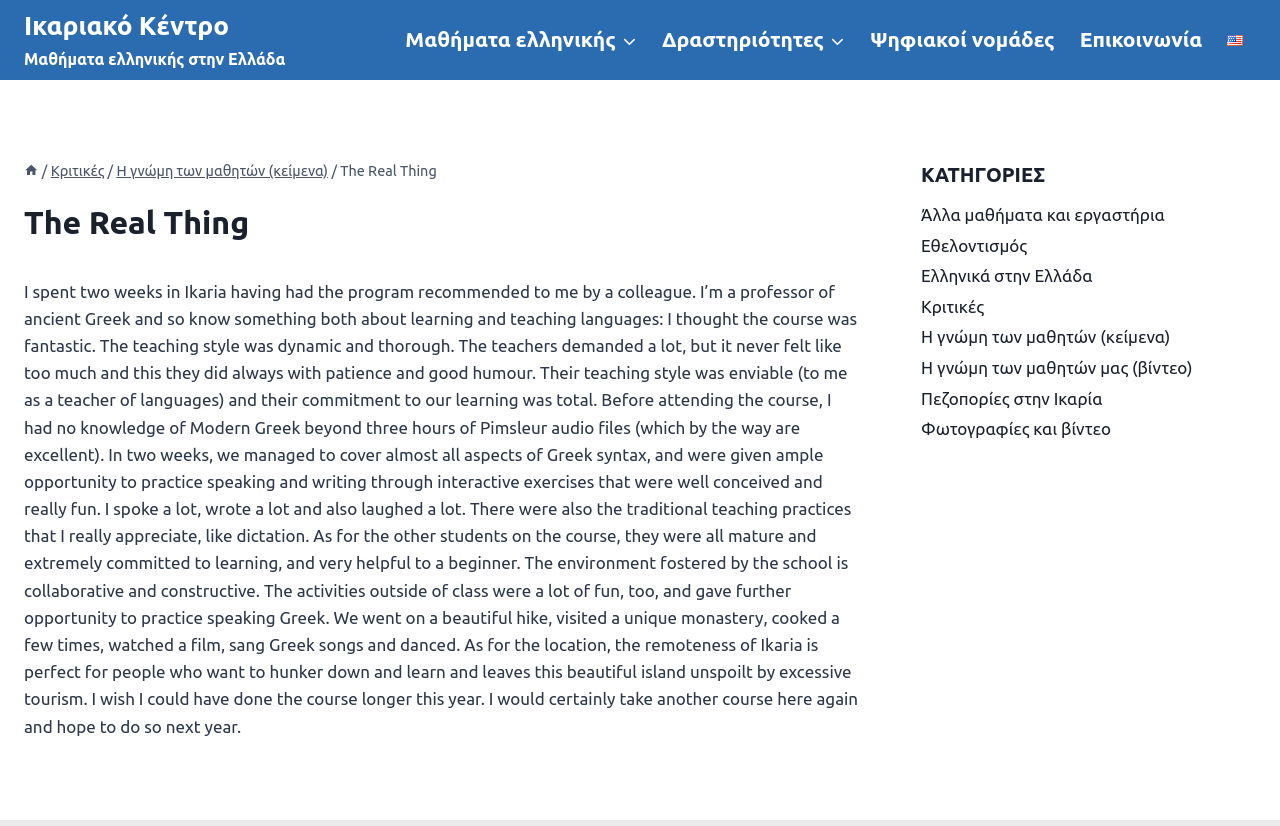What is the profession of the person who wrote the review?
Please provide a comprehensive and detailed answer to the question.

The review mentions 'I’m a professor of ancient Greek and so know something both about learning and teaching languages' which indicates that the person who wrote the review is a professor of ancient Greek.